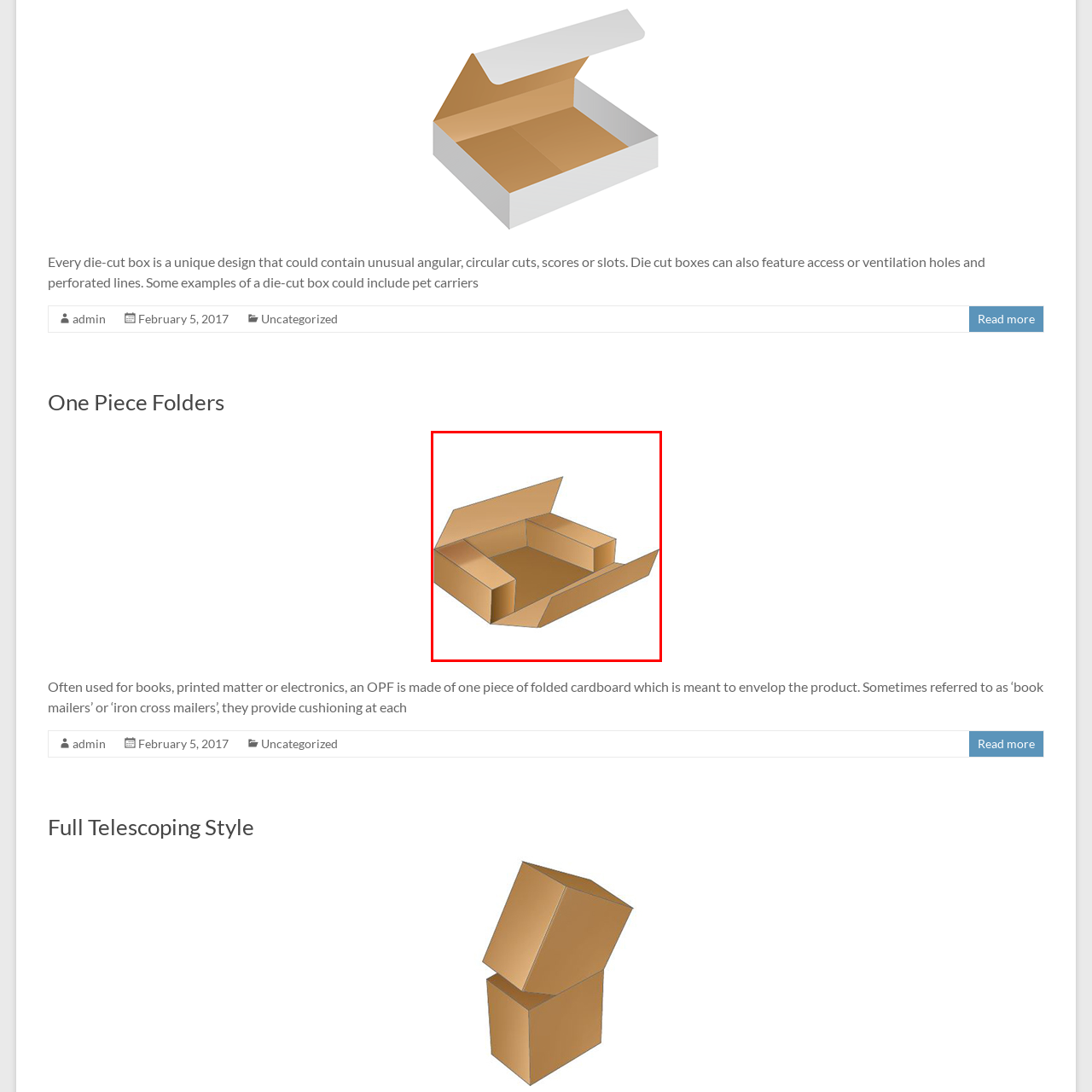Carefully examine the image inside the red box and generate a detailed caption for it.

The image depicts a "One Piece Folder" box, which is designed for enclosing products like books, printed materials, or electronics. This box is made from a single piece of folded cardboard, allowing for efficient assembly and sturdy construction. It features flaps that provide secure closure, and its unique design, sometimes referred to as a ‘book mailer’ or ‘iron cross mailer,’ offers cushioning and protection for the contents. The overall aesthetic showcases clean lines and an economy of material, making it both functional and environmentally friendly.